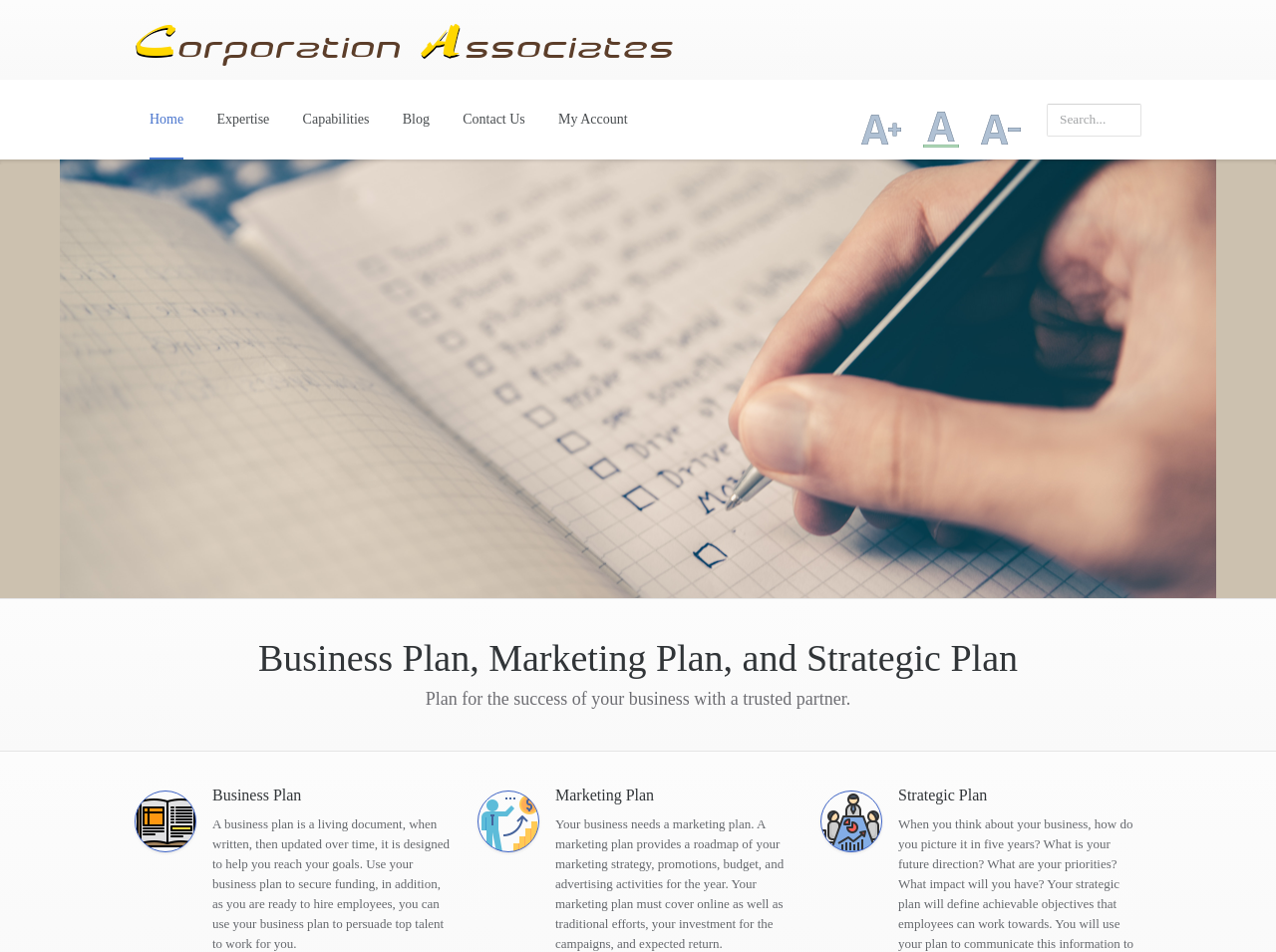Provide a brief response using a word or short phrase to this question:
How many types of plans are mentioned on the webpage?

3